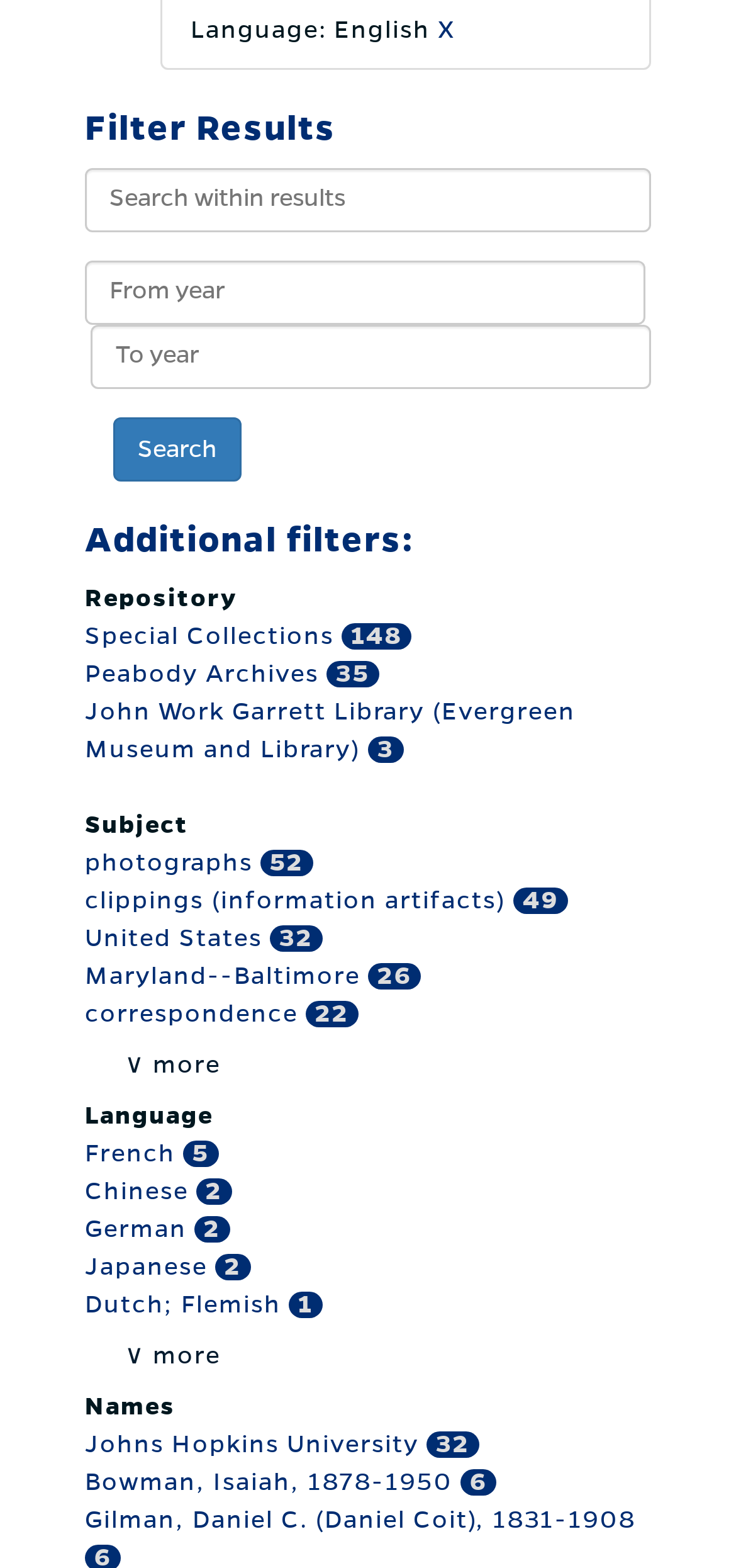What is the purpose of this webpage? Refer to the image and provide a one-word or short phrase answer.

Search and filter results